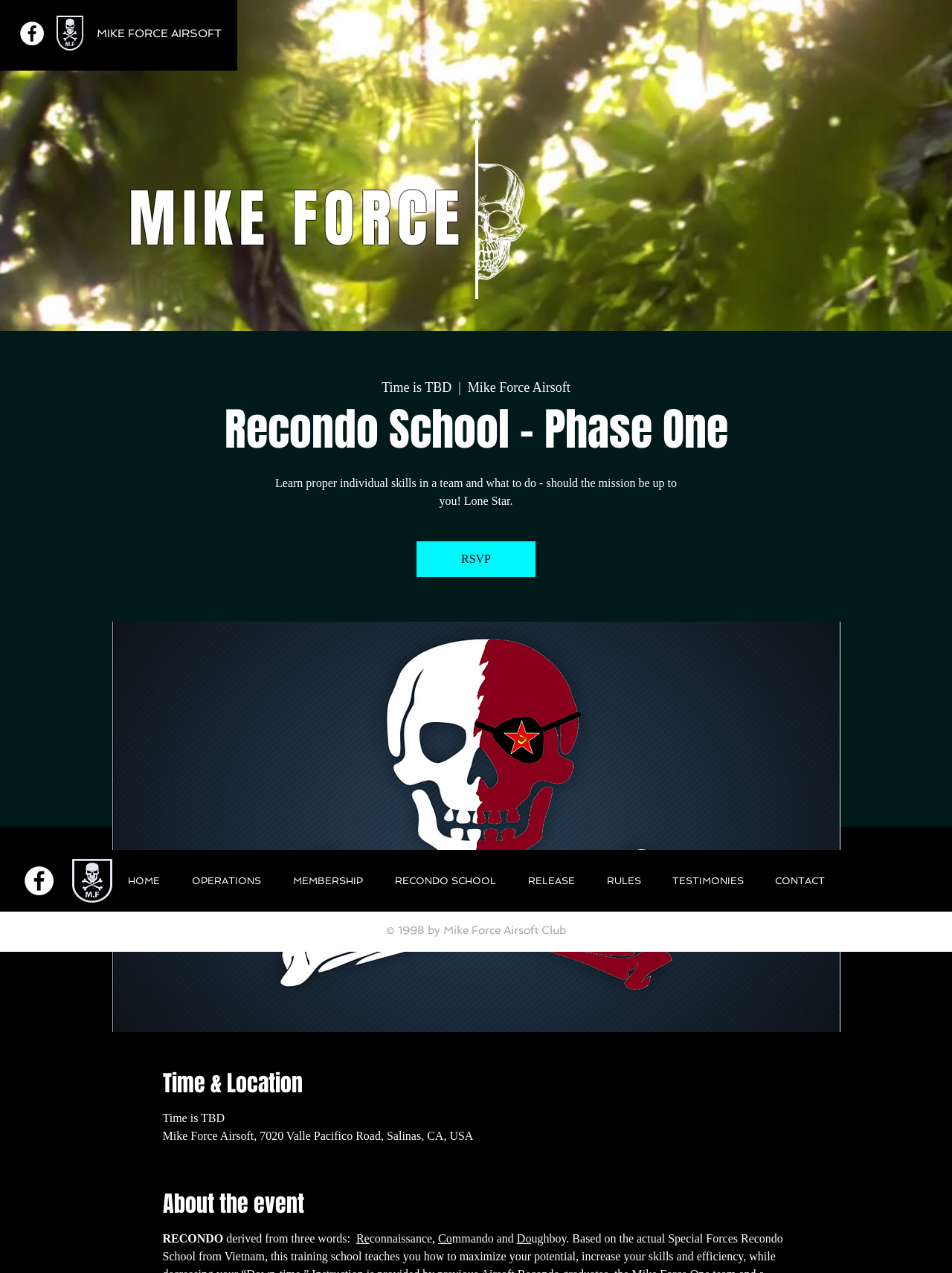Kindly determine the bounding box coordinates of the area that needs to be clicked to fulfill this instruction: "Search for public notices".

None